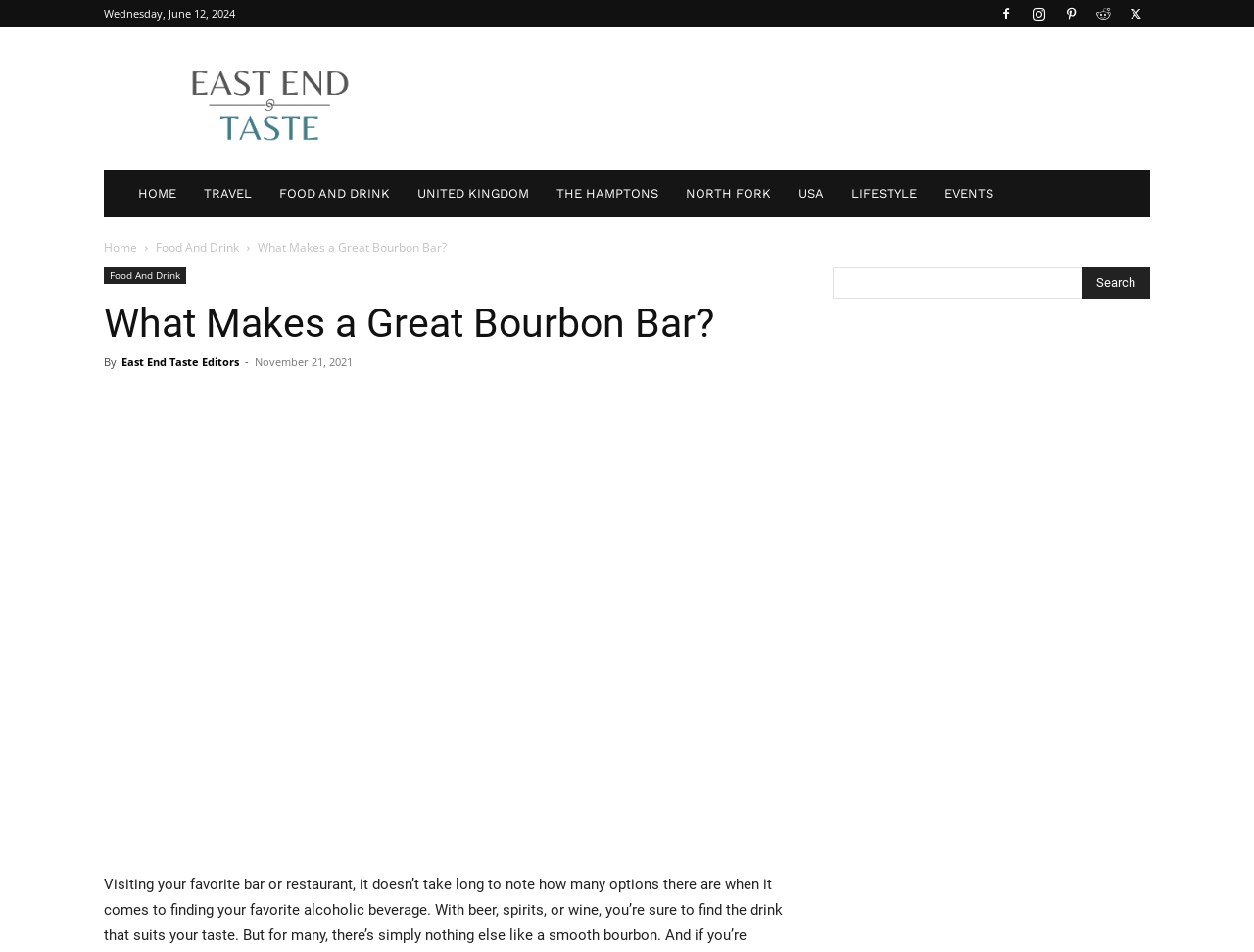Respond to the following query with just one word or a short phrase: 
What is the date of the article?

November 21, 2021